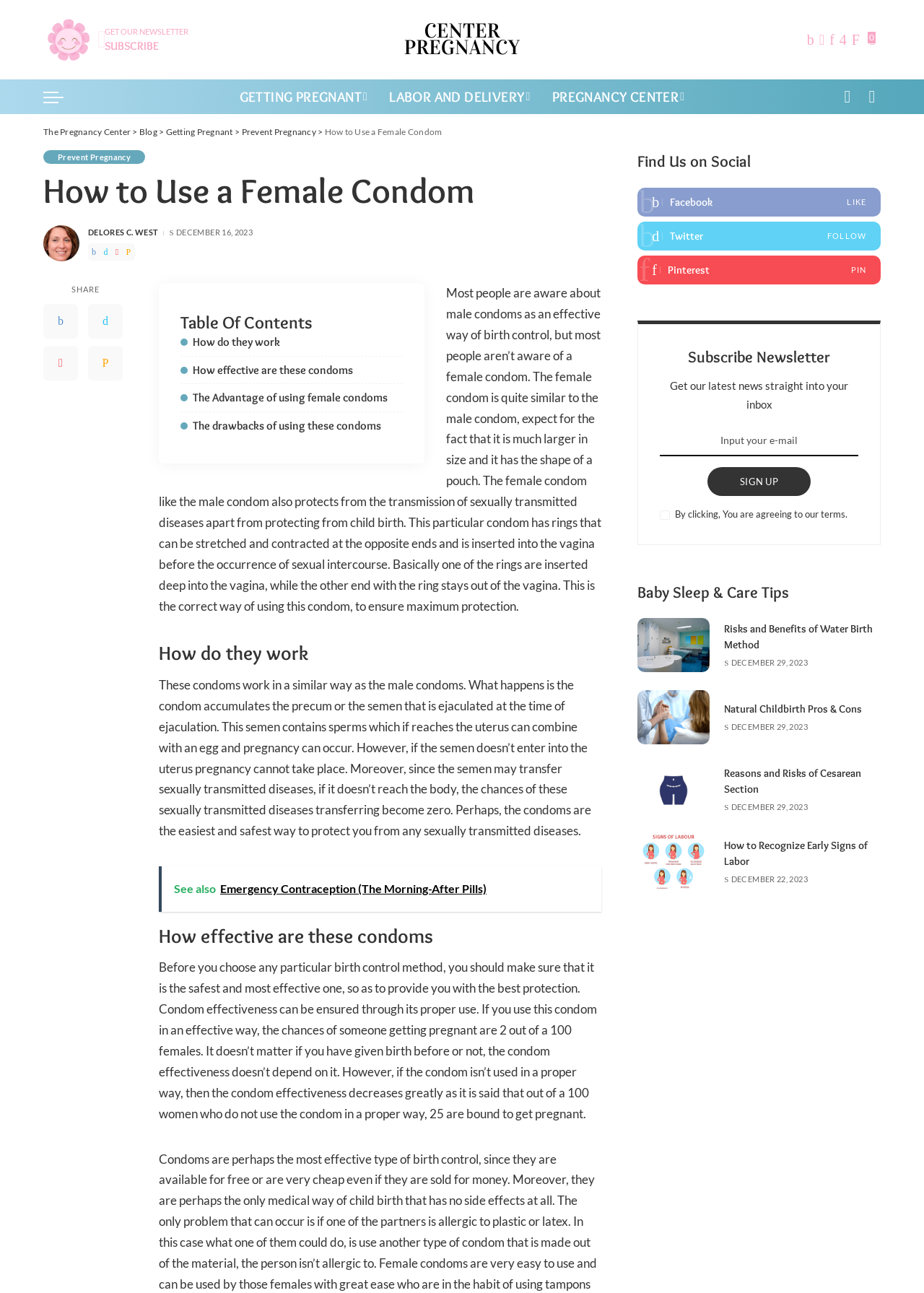What is the effectiveness of a female condom?
Please provide a comprehensive answer based on the visual information in the image.

According to the webpage, if a female condom is used properly, the chances of getting pregnant are 2 out of 100 females, but if it is not used properly, the effectiveness decreases greatly.